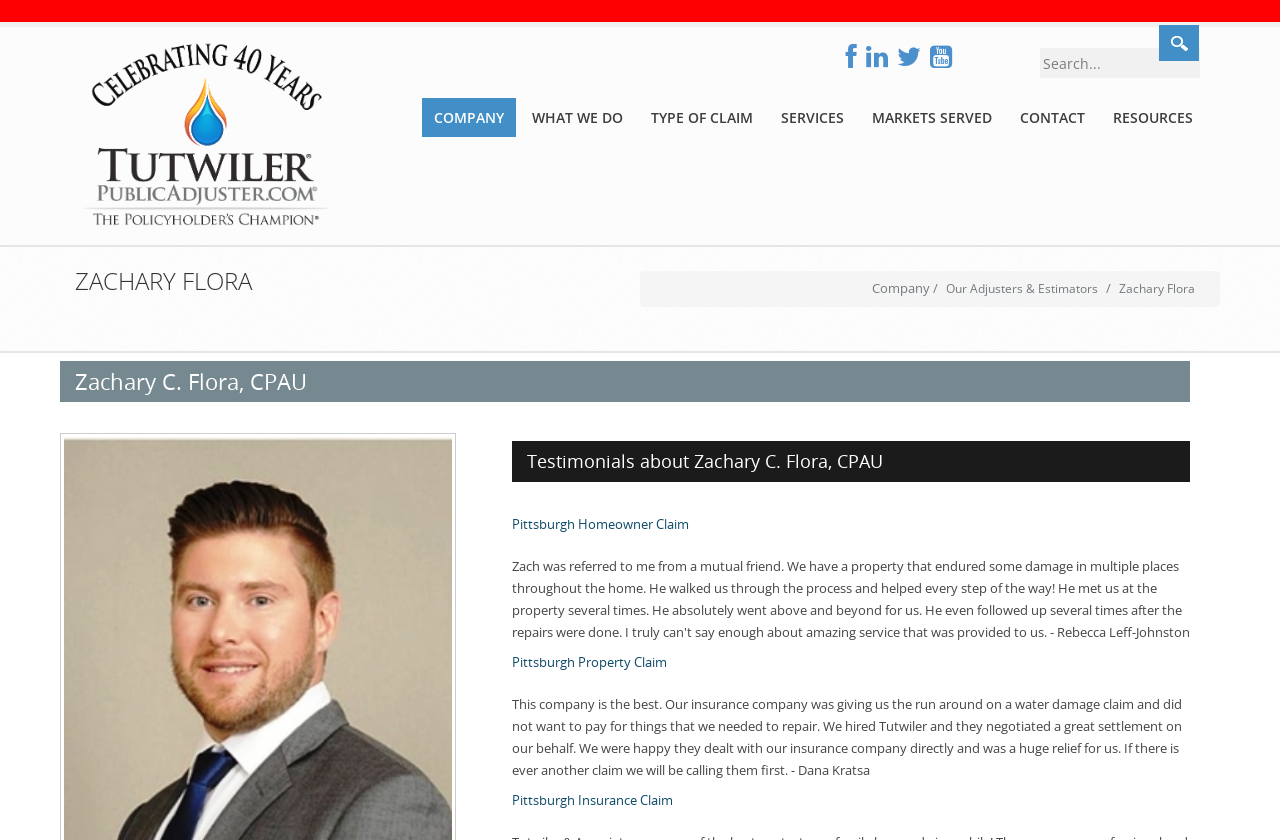Please specify the bounding box coordinates of the area that should be clicked to accomplish the following instruction: "Clear search text". The coordinates should consist of four float numbers between 0 and 1, i.e., [left, top, right, bottom].

[0.917, 0.065, 0.93, 0.085]